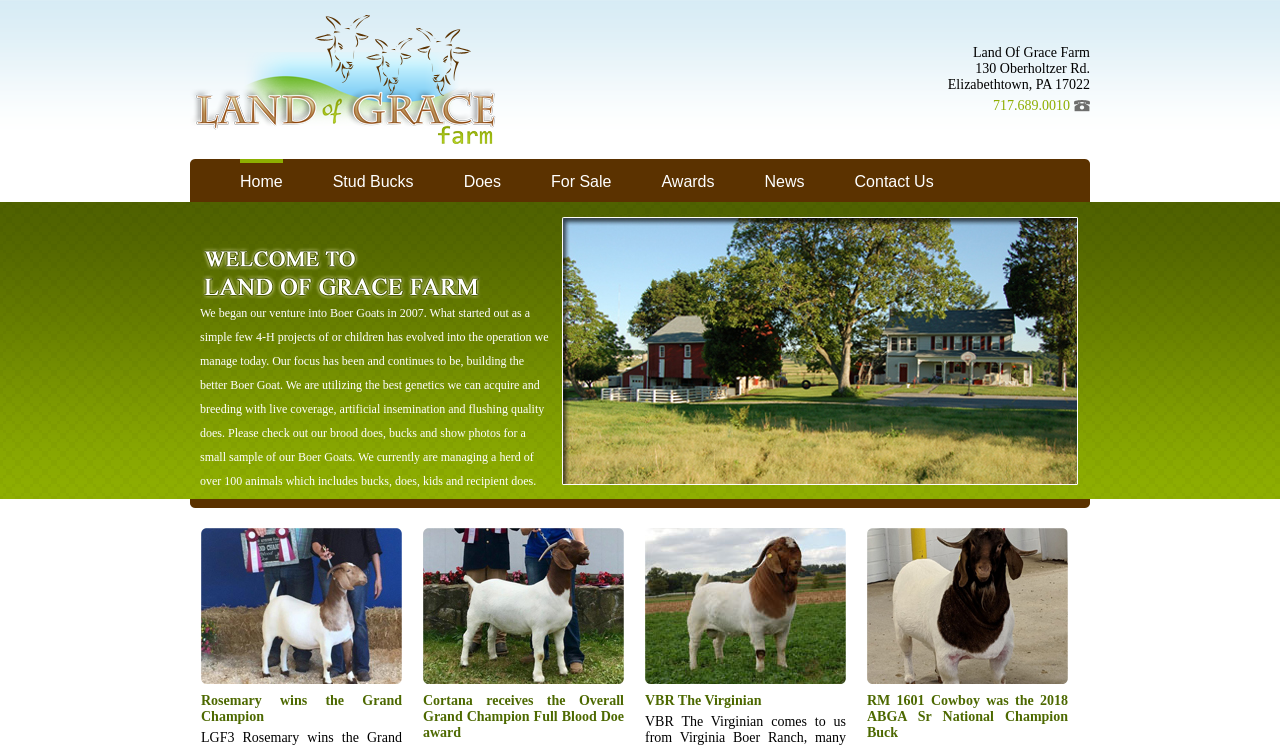Please provide the bounding box coordinates for the element that needs to be clicked to perform the instruction: "Visit the Cowboy Website". The coordinates must consist of four float numbers between 0 and 1, formatted as [left, top, right, bottom].

[0.677, 0.903, 0.834, 0.922]